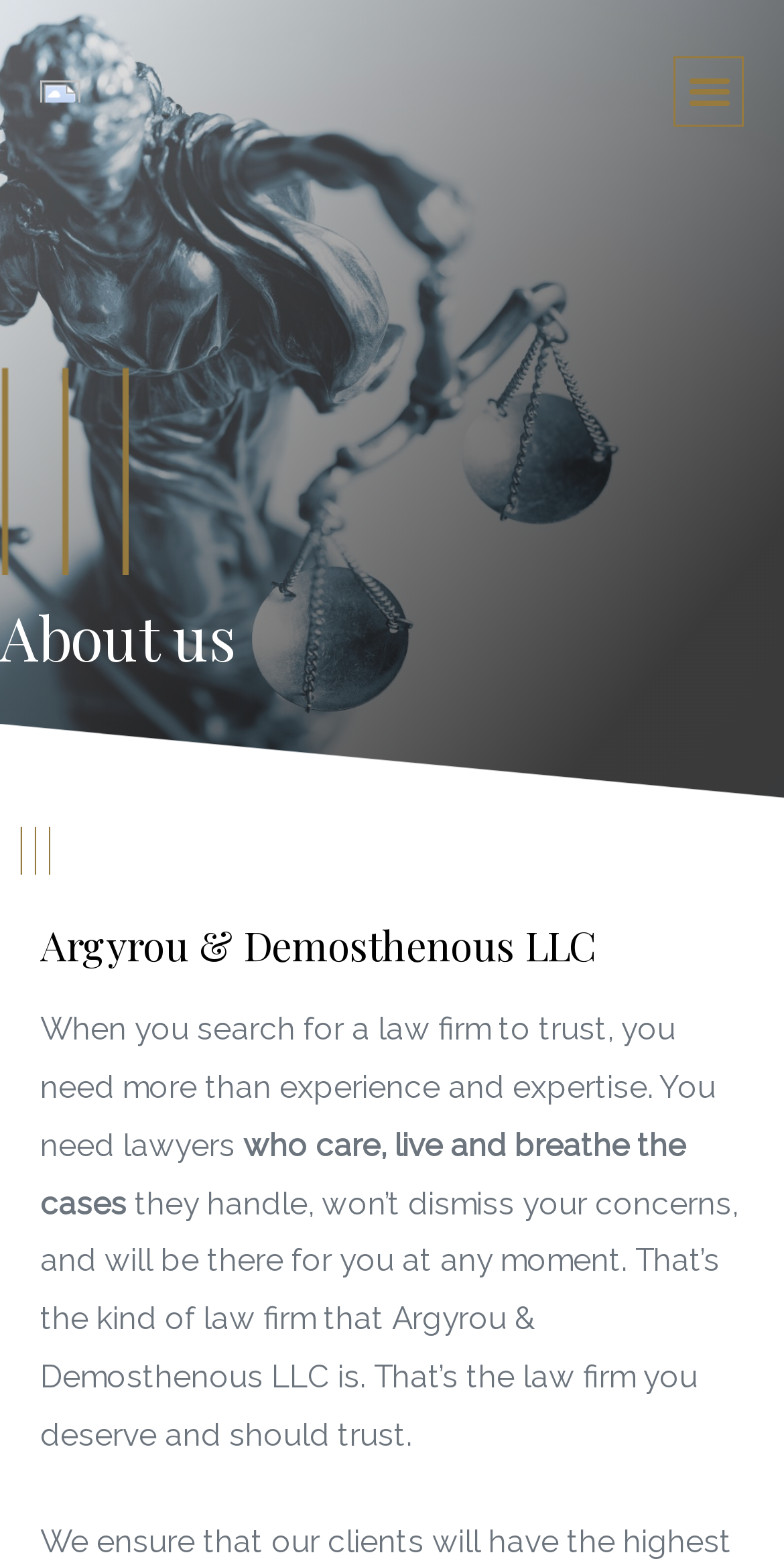What is the purpose of the button on the top-right?
Using the information from the image, give a concise answer in one word or a short phrase.

Menu Toggle